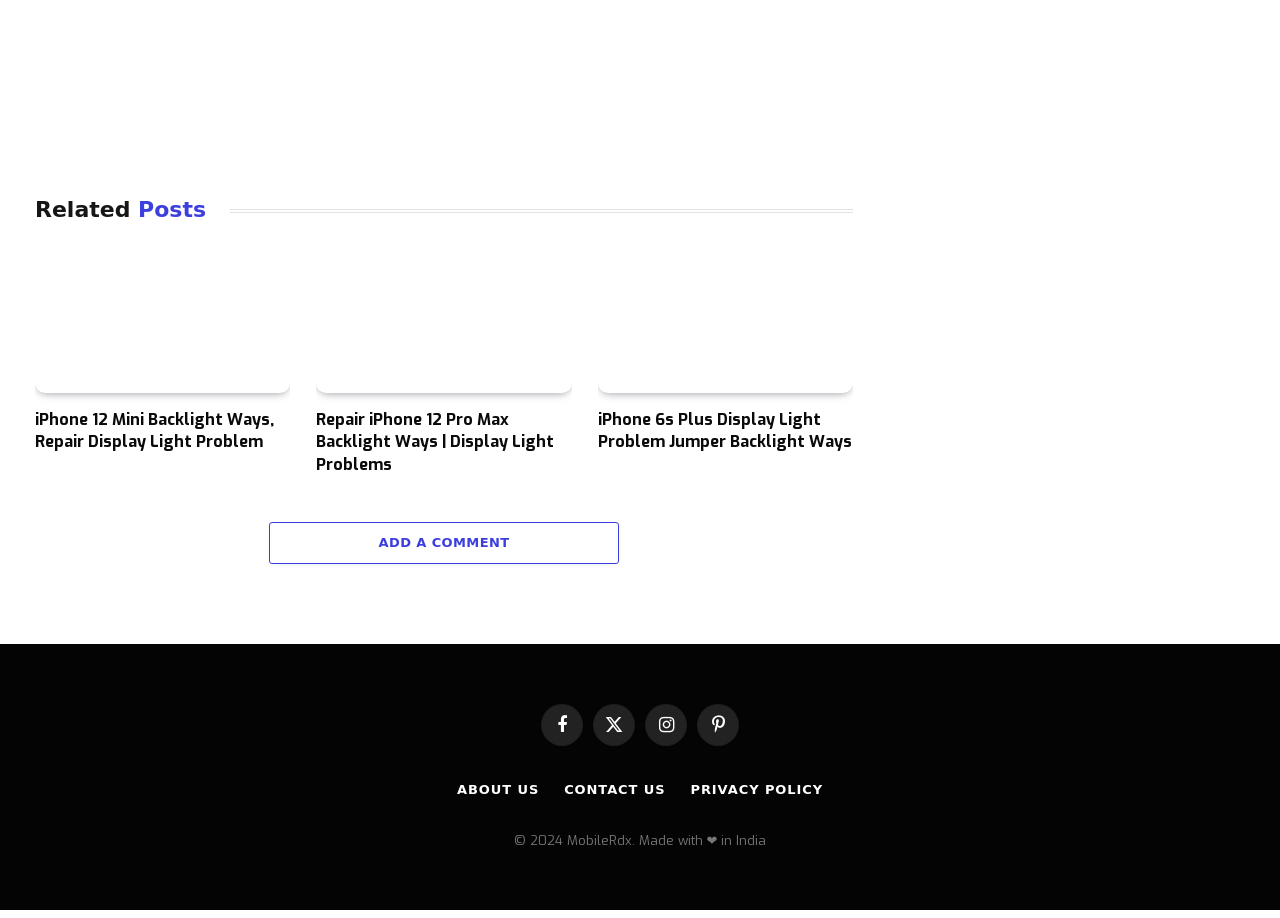Extract the bounding box coordinates of the UI element described: "Instagram". Provide the coordinates in the format [left, top, right, bottom] with values ranging from 0 to 1.

[0.504, 0.767, 0.537, 0.813]